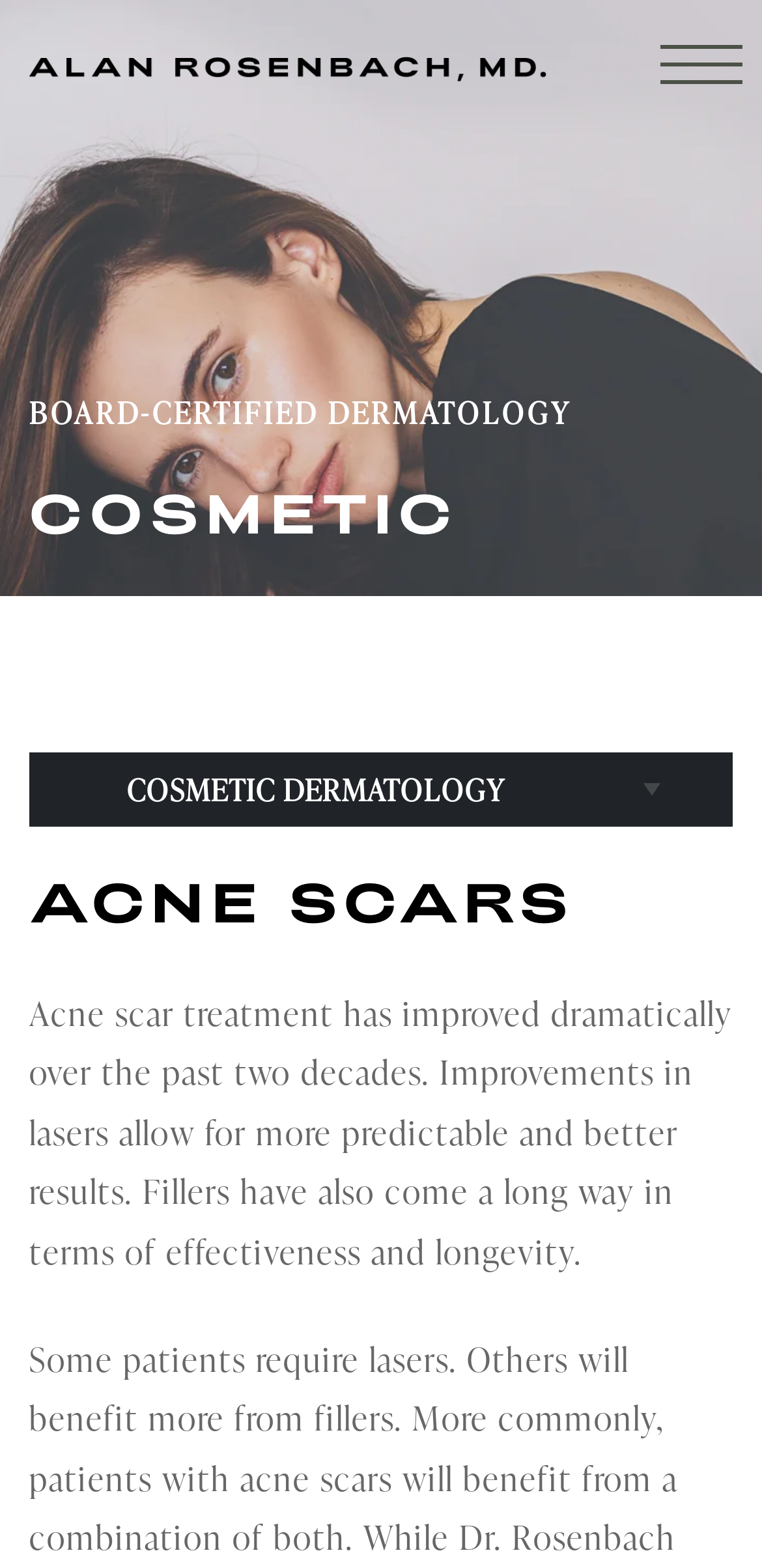Find the bounding box coordinates of the clickable area required to complete the following action: "go to the fifth link".

None